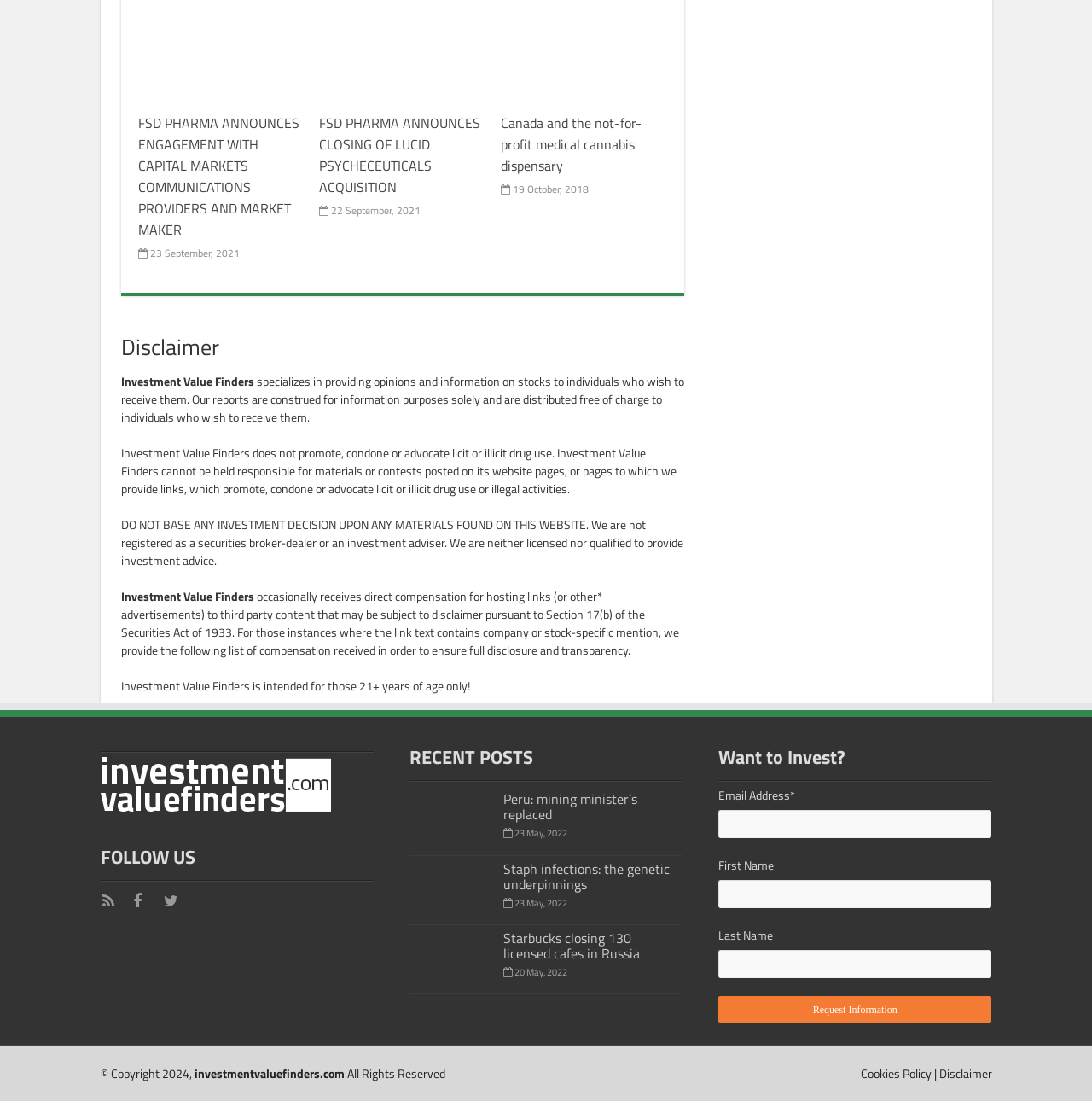Pinpoint the bounding box coordinates of the clickable area necessary to execute the following instruction: "Follow on Twitter". The coordinates should be given as four float numbers between 0 and 1, namely [left, top, right, bottom].

[0.093, 0.806, 0.118, 0.831]